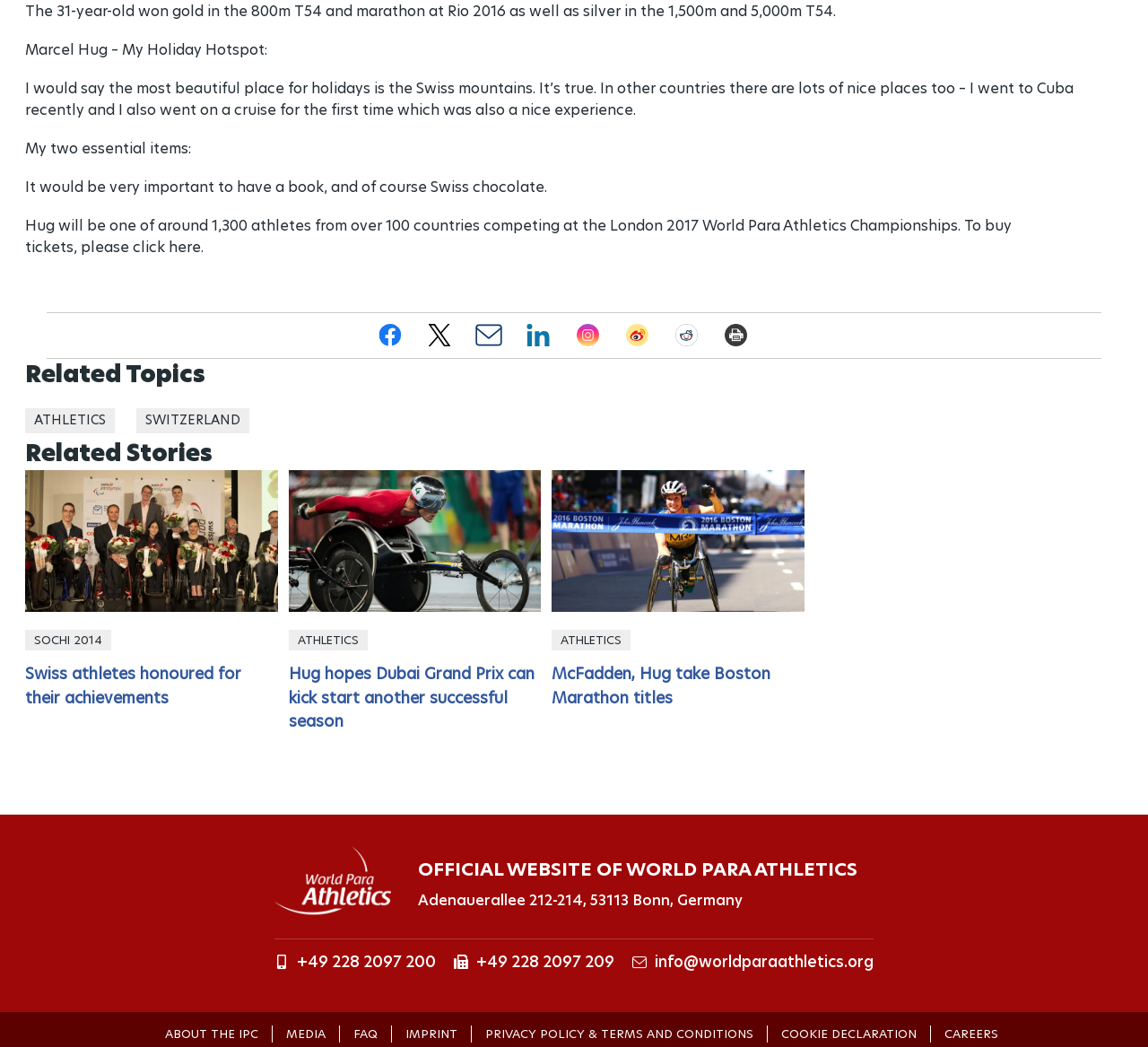Find the bounding box coordinates for the area that should be clicked to accomplish the instruction: "Share on Facebook".

[0.328, 0.307, 0.352, 0.333]